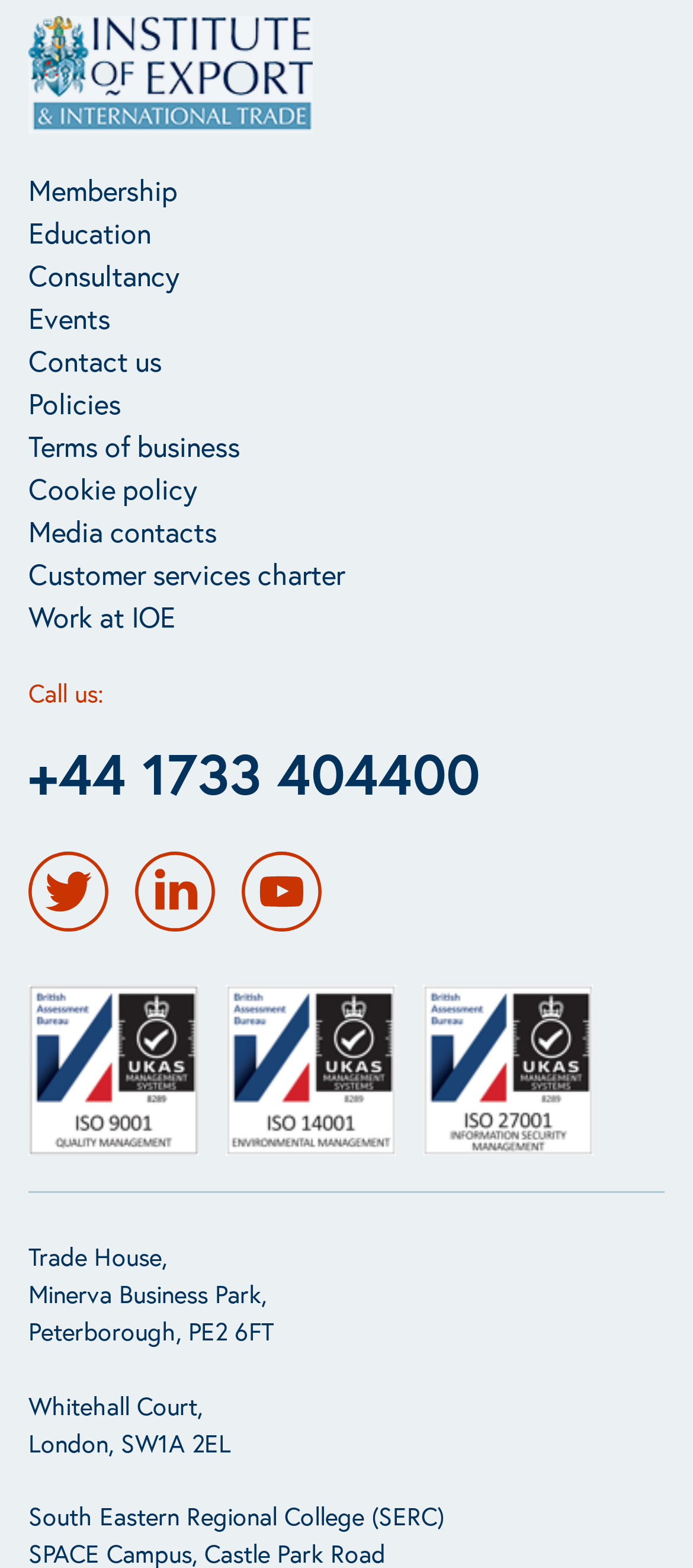Bounding box coordinates are specified in the format (top-left x, top-left y, bottom-right x, bottom-right y). All values are floating point numbers bounded between 0 and 1. Please provide the bounding box coordinate of the region this sentence describes: alt="ISO 14001"

[0.326, 0.628, 0.572, 0.737]